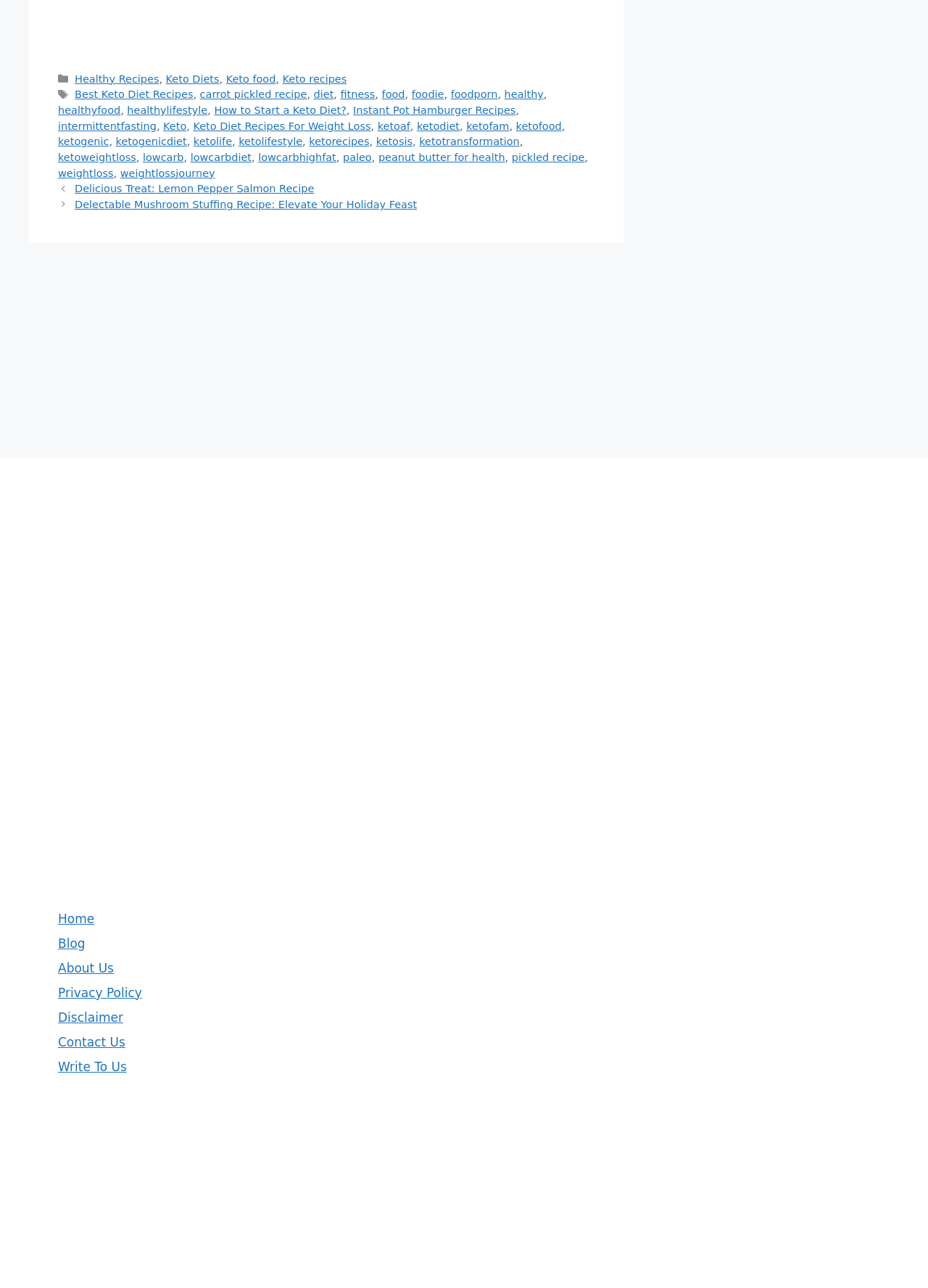Find the bounding box coordinates of the element to click in order to complete this instruction: "Click on the 'Keto Diets' link". The bounding box coordinates must be four float numbers between 0 and 1, denoted as [left, top, right, bottom].

[0.179, 0.057, 0.236, 0.066]